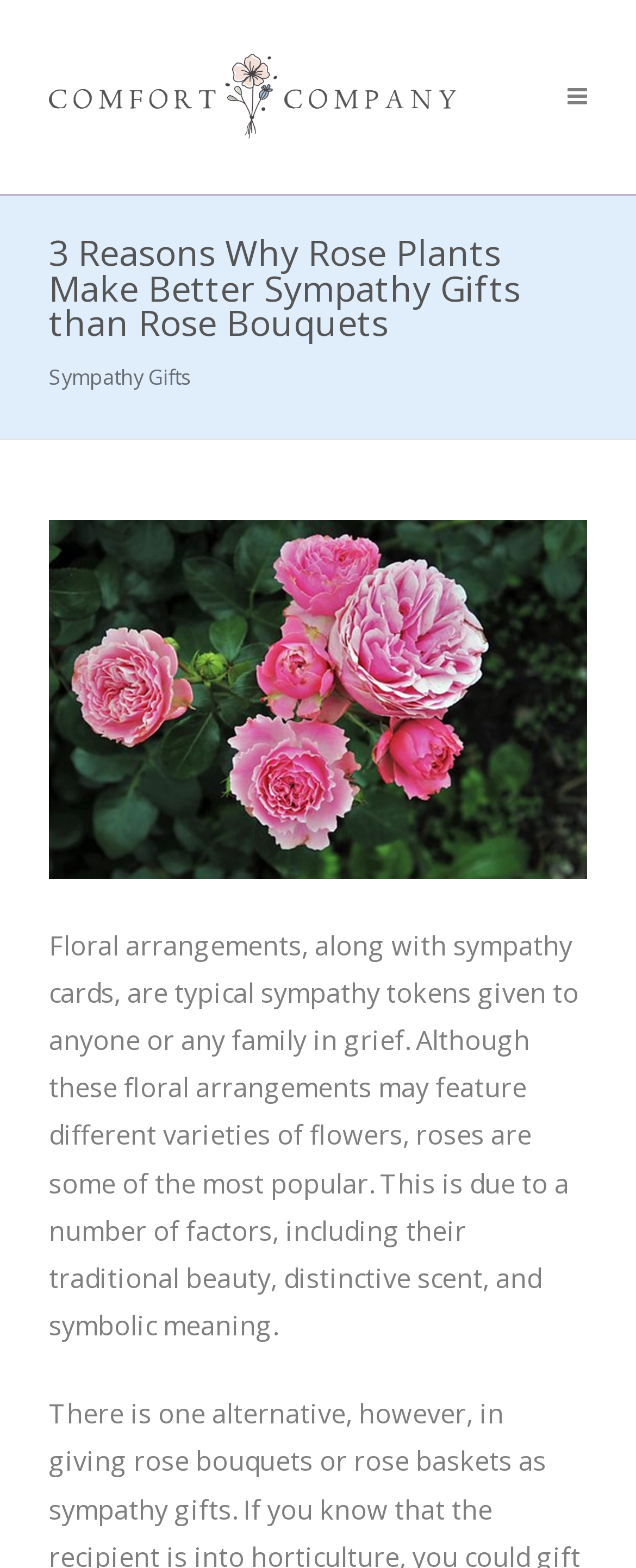Produce an extensive caption that describes everything on the webpage.

The webpage is a blog post titled "3 Reasons Why Rose Plants Make Better Sympathy Gifts than Rose Bouquets" from The Comfort Company Blog. At the top left of the page, there is a link to The Comfort Company Blog, accompanied by an image with the same name. Below this, the main heading of the blog post is prominently displayed.

To the right of the heading, there is a link to "Sympathy Gifts", which is followed by another link to the same blog post title, accompanied by an image. Below these links, a block of text explains that floral arrangements, including roses, are common sympathy tokens given to those in grief, citing their beauty, scent, and symbolic meaning.